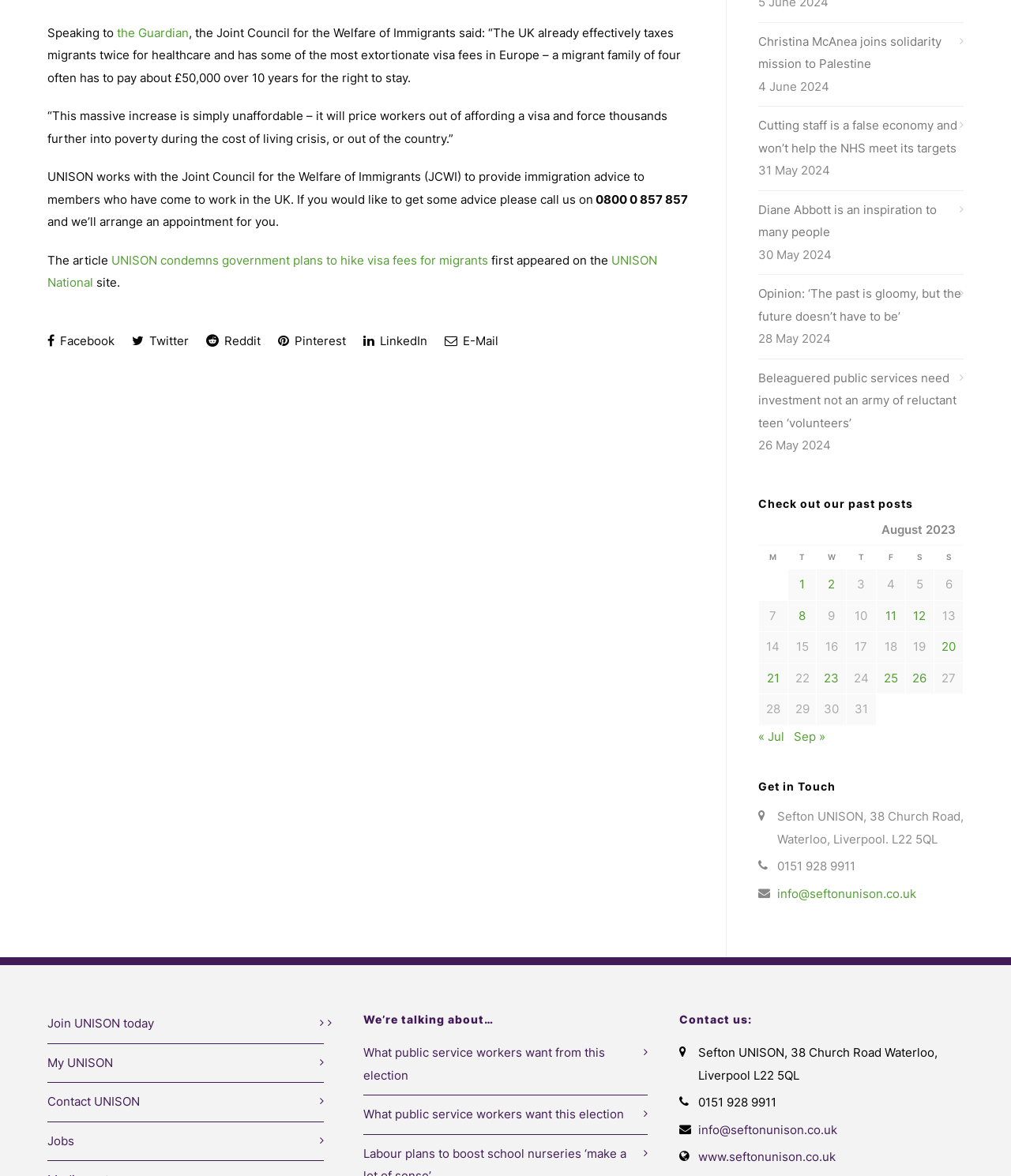Identify the bounding box of the HTML element described here: "« Jul". Provide the coordinates as four float numbers between 0 and 1: [left, top, right, bottom].

[0.75, 0.62, 0.776, 0.632]